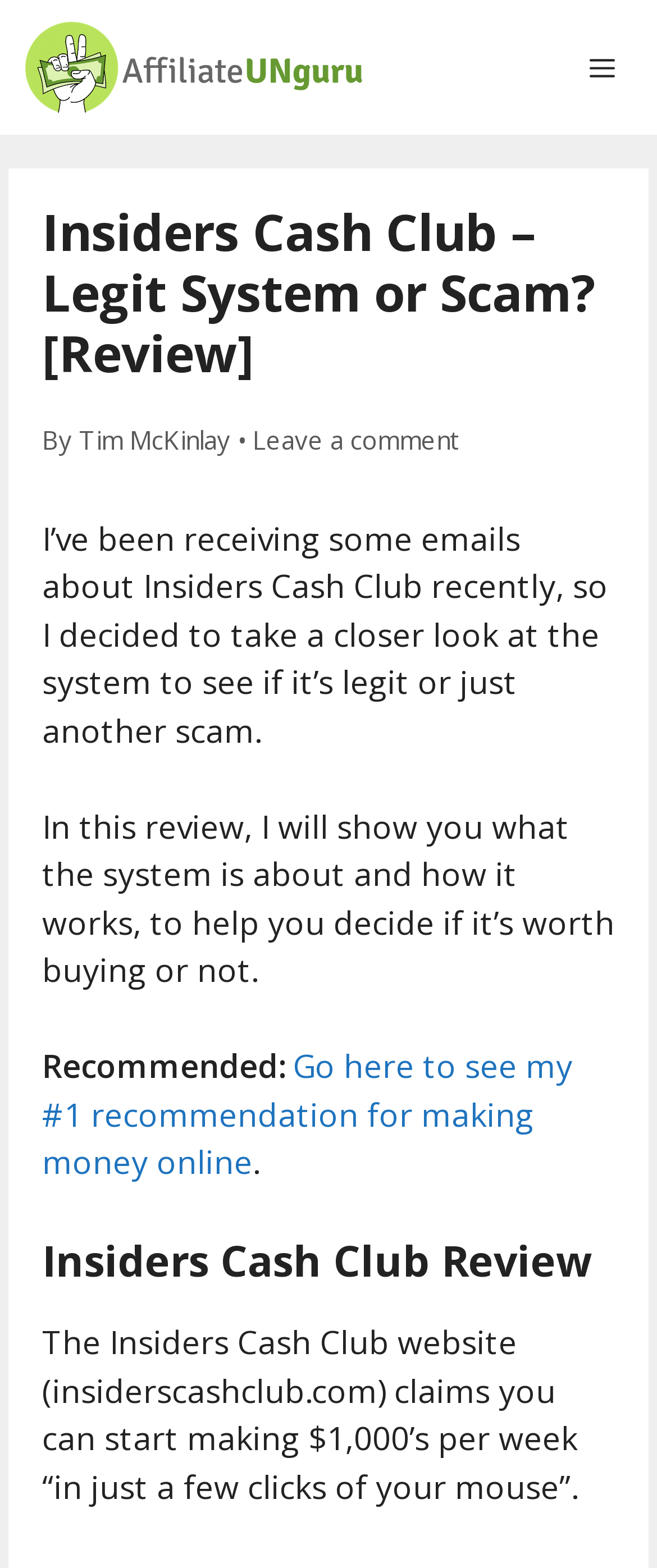Using the provided description: "Menu", find the bounding box coordinates of the corresponding UI element. The output should be four float numbers between 0 and 1, in the format [left, top, right, bottom].

[0.846, 0.011, 0.987, 0.075]